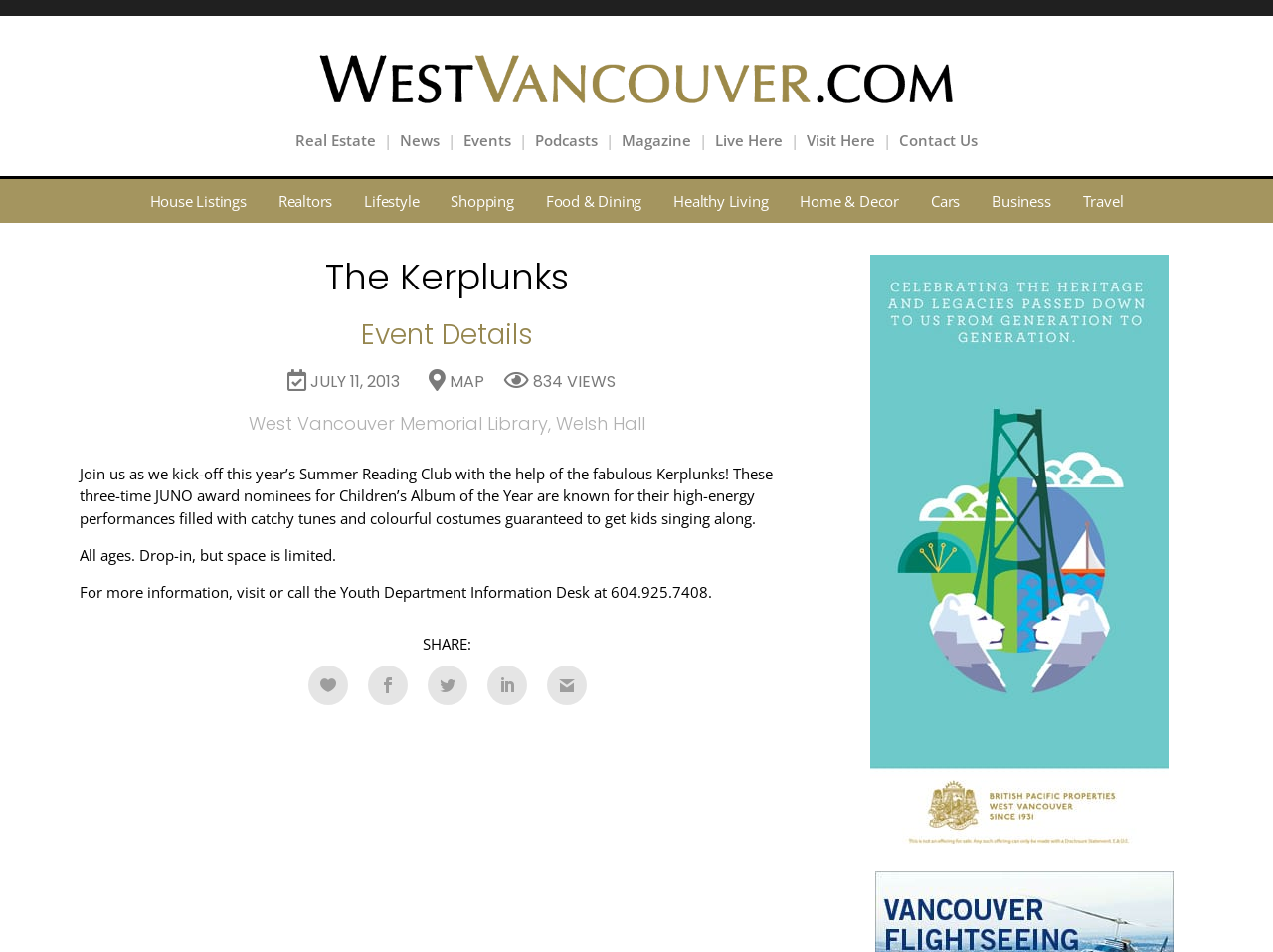Generate a thorough caption detailing the webpage content.

The webpage is about an event featuring "The Kerplunks" at the West Vancouver Memorial Library, Welsh Hall. At the top, there is a navigation menu with links to various sections, including "Real Estate", "News", "Events", "Podcasts", "Magazine", "Live Here", "Visit Here", and "Contact Us". Below this menu, there is a secondary menu with links to more specific topics, such as "House Listings", "Realtors", "Lifestyle", "Shopping", "Food & Dining", and others.

The main content of the page is about the event, with a heading "The Kerplunks" and a subheading "Event Details". The event is scheduled for July 11, 2013, and there are links to a map and a view counter. The event description explains that the Kerplunks will perform at the library, and that the event is open to all ages, with limited space available.

There are also several social media links at the bottom of the page, represented by icons. Additionally, there is a large image or graphic element on the right side of the page, which takes up a significant amount of space.